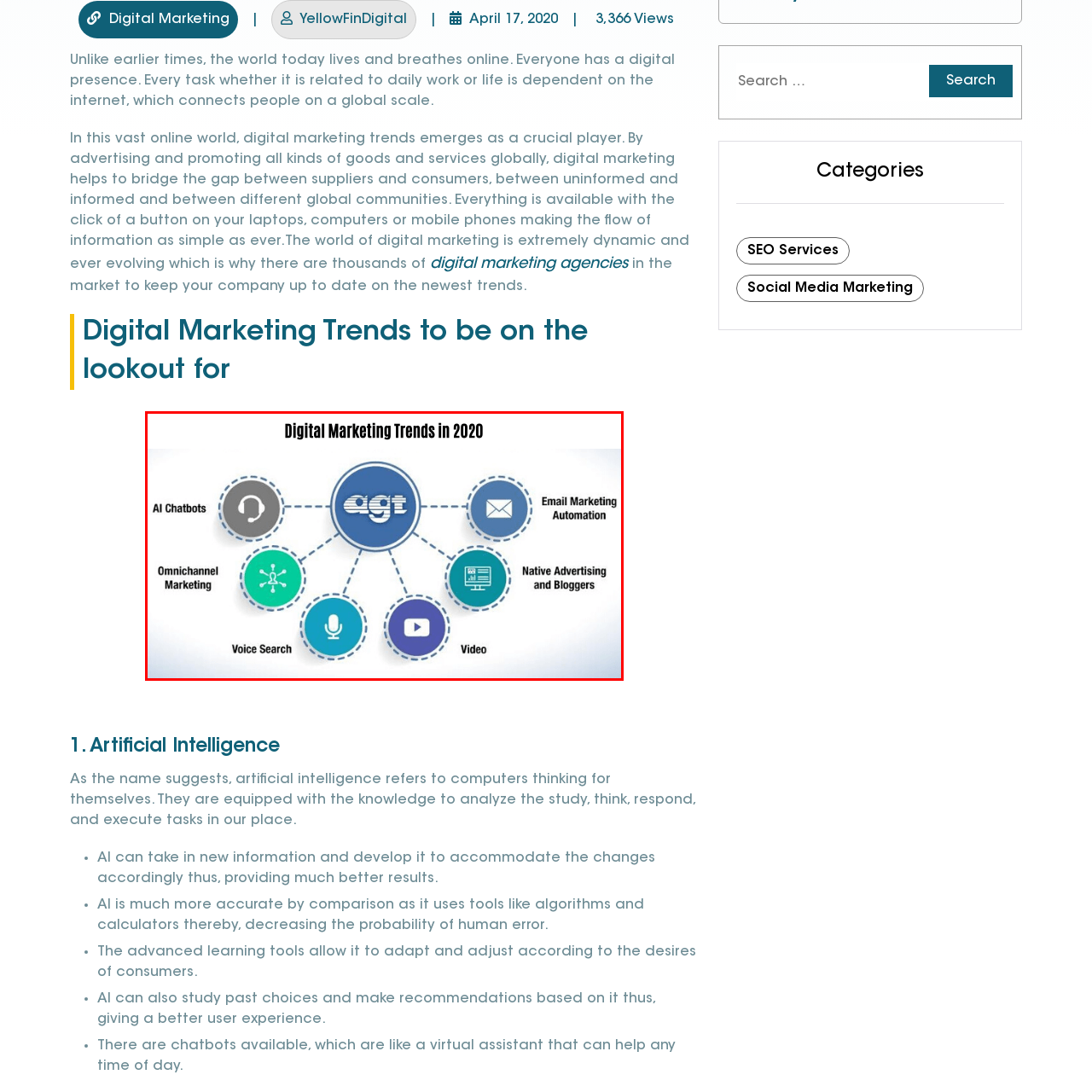Examine the segment of the image contained within the black box and respond comprehensively to the following question, based on the visual content: 
What is the purpose of AI Chatbots?

The image highlights various trends in digital marketing, including AI Chatbots, which are used to emphasize automation and customer interaction. This suggests that AI Chatbots are designed to automate certain tasks and facilitate communication with customers.